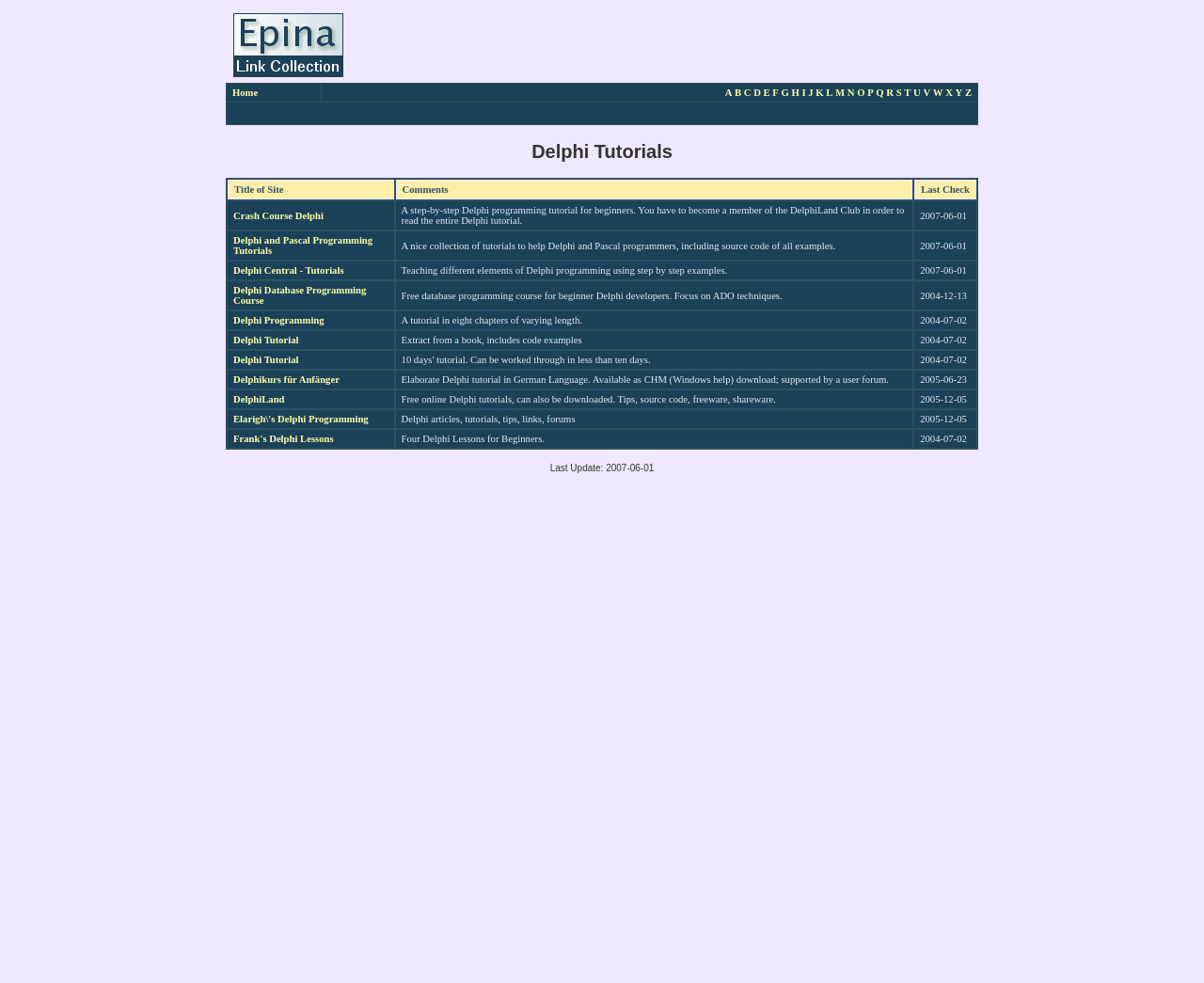Determine the bounding box coordinates of the clickable area required to perform the following instruction: "Access the Delphi Database Programming Course". The coordinates should be represented as four float numbers between 0 and 1: [left, top, right, bottom].

[0.194, 0.29, 0.304, 0.311]